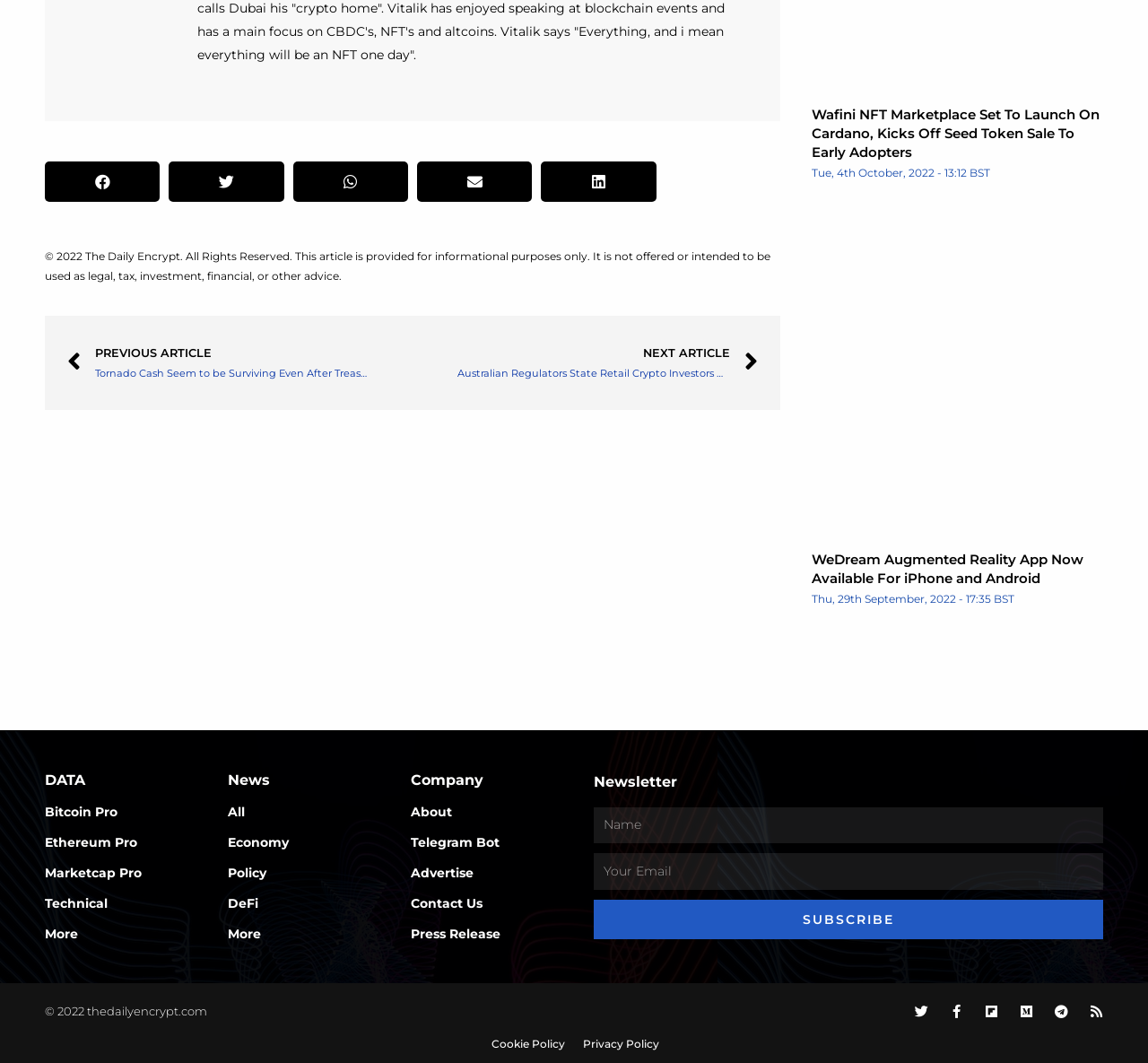Give the bounding box coordinates for this UI element: "Advertise". The coordinates should be four float numbers between 0 and 1, arranged as [left, top, right, bottom].

[0.358, 0.814, 0.412, 0.829]